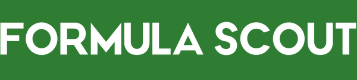Refer to the image and answer the question with as much detail as possible: What type of racing is the platform focused on?

The platform, Formula Scout, is dedicated to covering various motorsport events, particularly in the realm of formula racing, which suggests that it is focused on this specific type of racing.